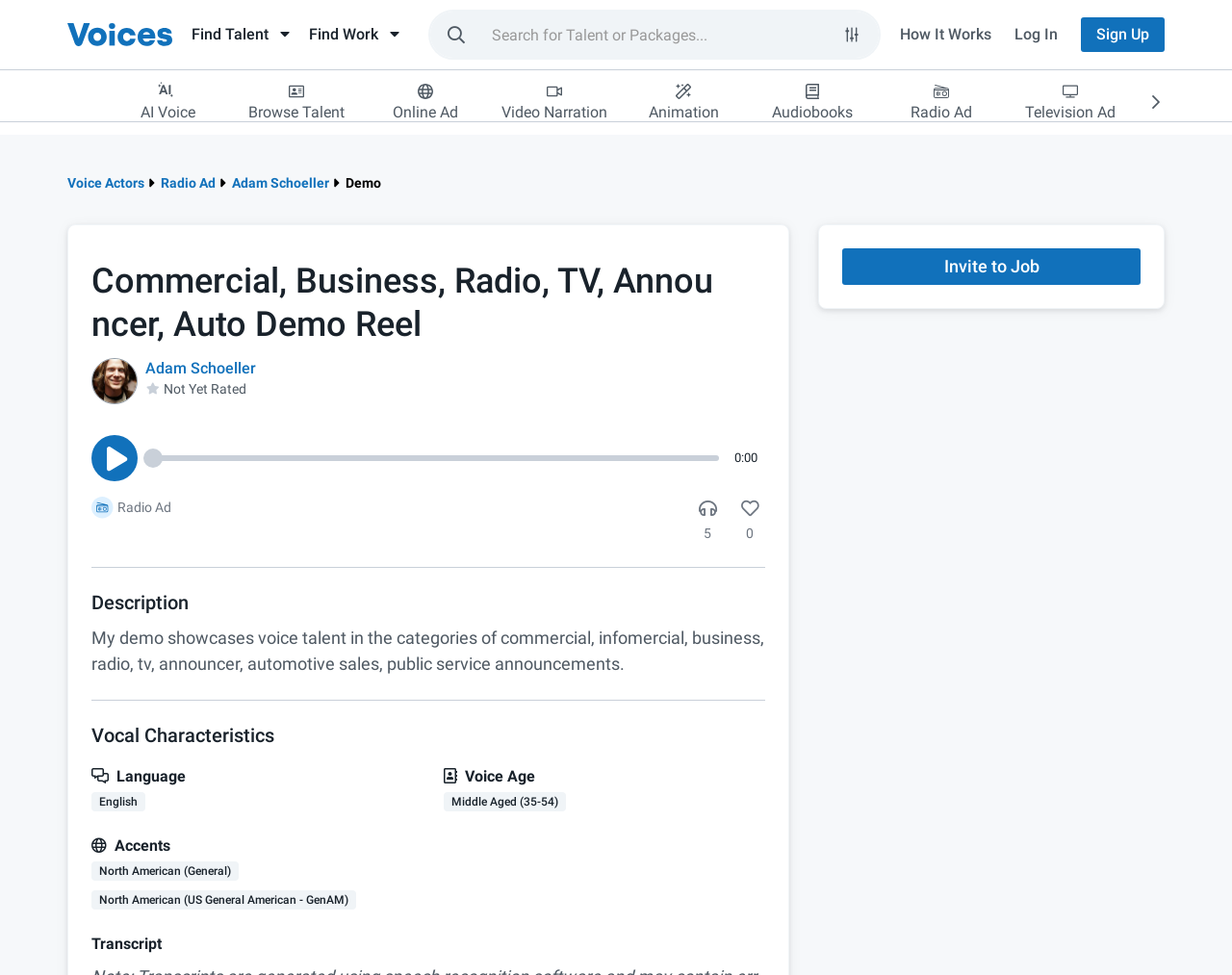What type of accent does the voice have?
Could you give a comprehensive explanation in response to this question?

The accent of the voice is specified under the 'Vocal Characteristics' section, where it is stated as 'North American (General)'.